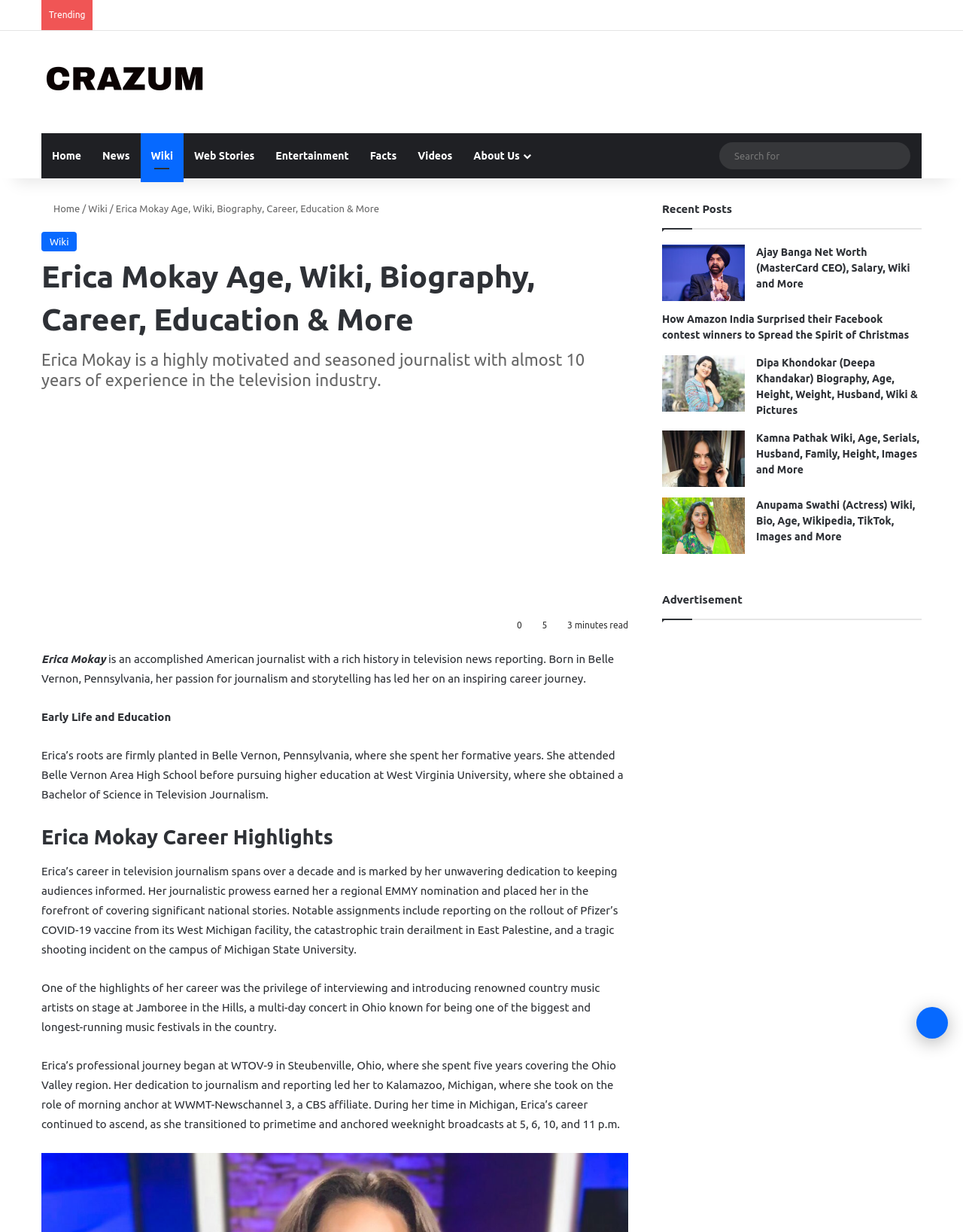Articulate a detailed summary of the webpage's content and design.

This webpage is about Erica Mokay, an accomplished American journalist. At the top, there is a secondary navigation bar with links to "Trending", "Random Article", and "Sidebar". Below this, there is a site logo, which is an image, accompanied by a link to the site's homepage. 

To the right of the site logo, there is a primary navigation bar with links to various sections of the website, including "Home", "News", "Wiki", "Web Stories", "Entertainment", "Facts", "Videos", and "About Us". There is also a search bar with a textbox and a search button.

Below the navigation bars, there is a header section with a link to the homepage, a breadcrumb trail, and a title that reads "Erica Mokay Age, Wiki, Biography, Career, Education & More". 

The main content of the webpage is divided into sections. The first section provides an introduction to Erica Mokay, describing her as a highly motivated and seasoned journalist with almost 10 years of experience in the television industry. 

The next section is about Erica's early life and education, detailing her roots in Belle Vernon, Pennsylvania, and her education at West Virginia University. 

Following this, there is a section highlighting Erica's career, which spans over a decade and includes notable assignments and awards. 

To the right of the main content, there is a primary sidebar with a list of recent posts, each with a link to a separate webpage and an accompanying image. The posts include biographies of various individuals, such as Ajay Banga, Dipa Khondokar, and Kamna Pathak. 

At the bottom of the webpage, there is a "Back to top" button.